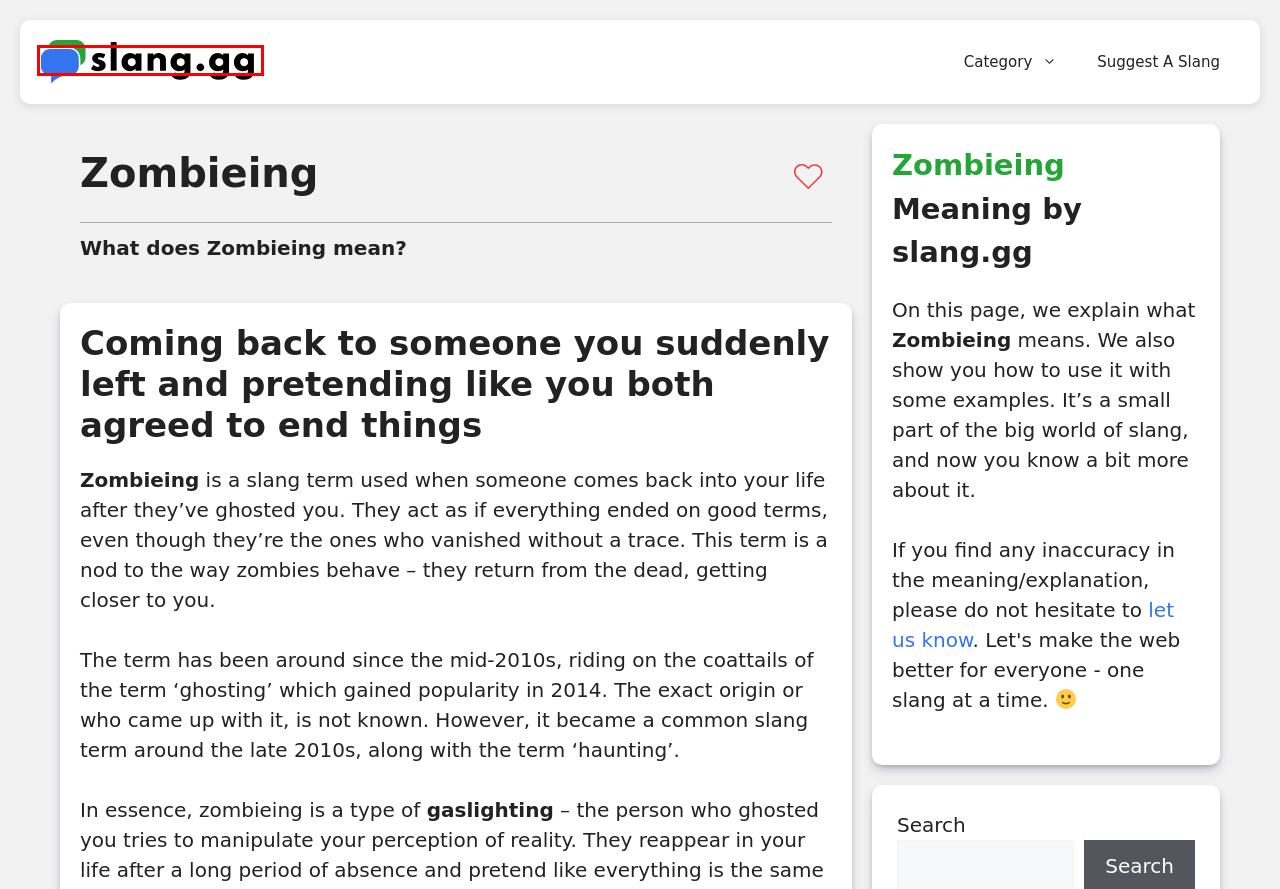You have a screenshot of a webpage, and a red bounding box highlights an element. Select the webpage description that best fits the new page after clicking the element within the bounding box. Options are:
A. slang.gg - Slang. Explained.
B. Online Gaming - slang.gg
C. Suggest A Slang - slang.gg
D. Contact - slang.gg
E. Web Forums - slang.gg
F. Parents' Checklist - slang.gg
G. Sports Terms - slang.gg
H. Text Messaging - slang.gg

A